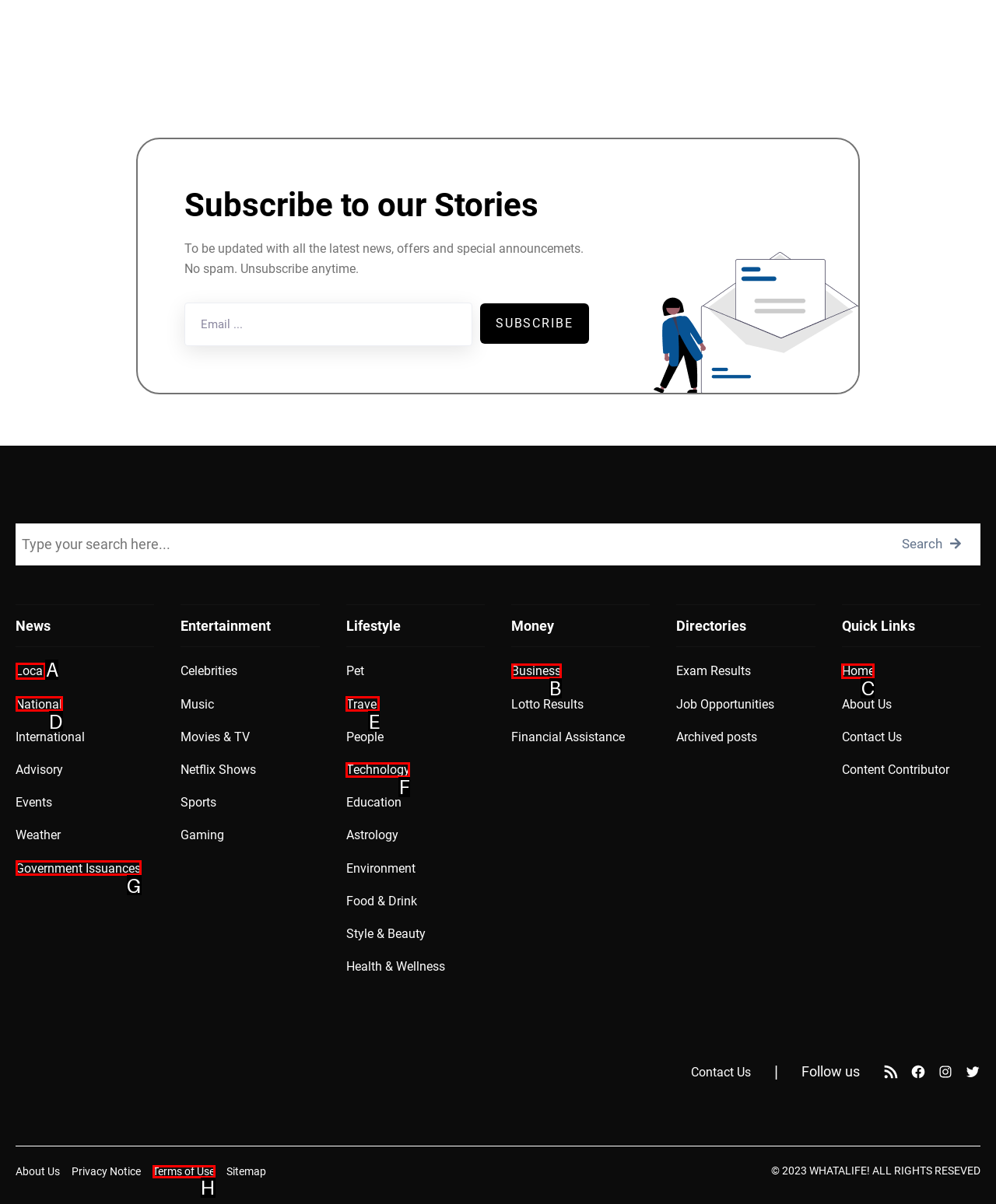Which HTML element should be clicked to perform the following task: Read local news
Reply with the letter of the appropriate option.

A